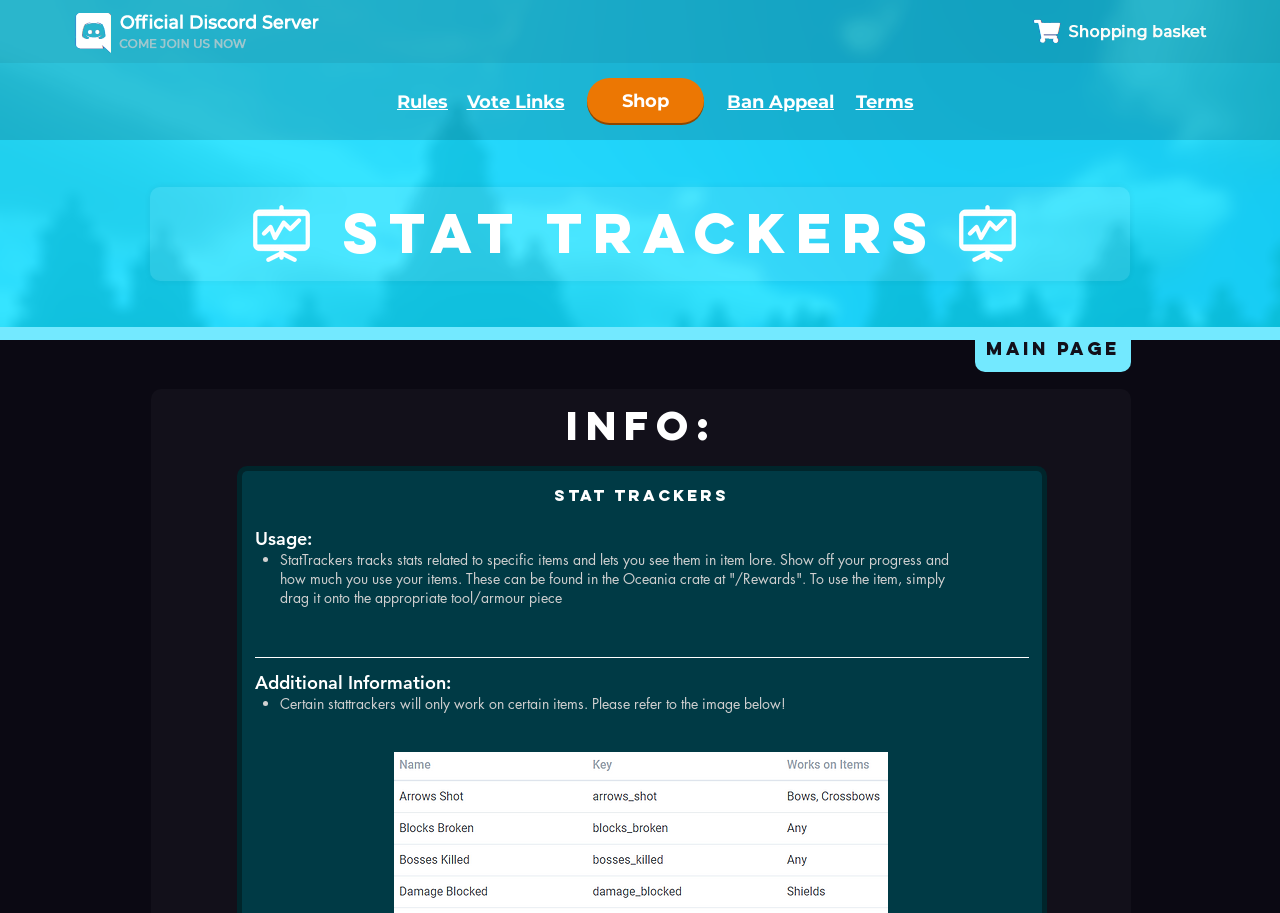Ascertain the bounding box coordinates for the UI element detailed here: "Main Page". The coordinates should be provided as [left, top, right, bottom] with each value being a float between 0 and 1.

[0.762, 0.311, 0.884, 0.36]